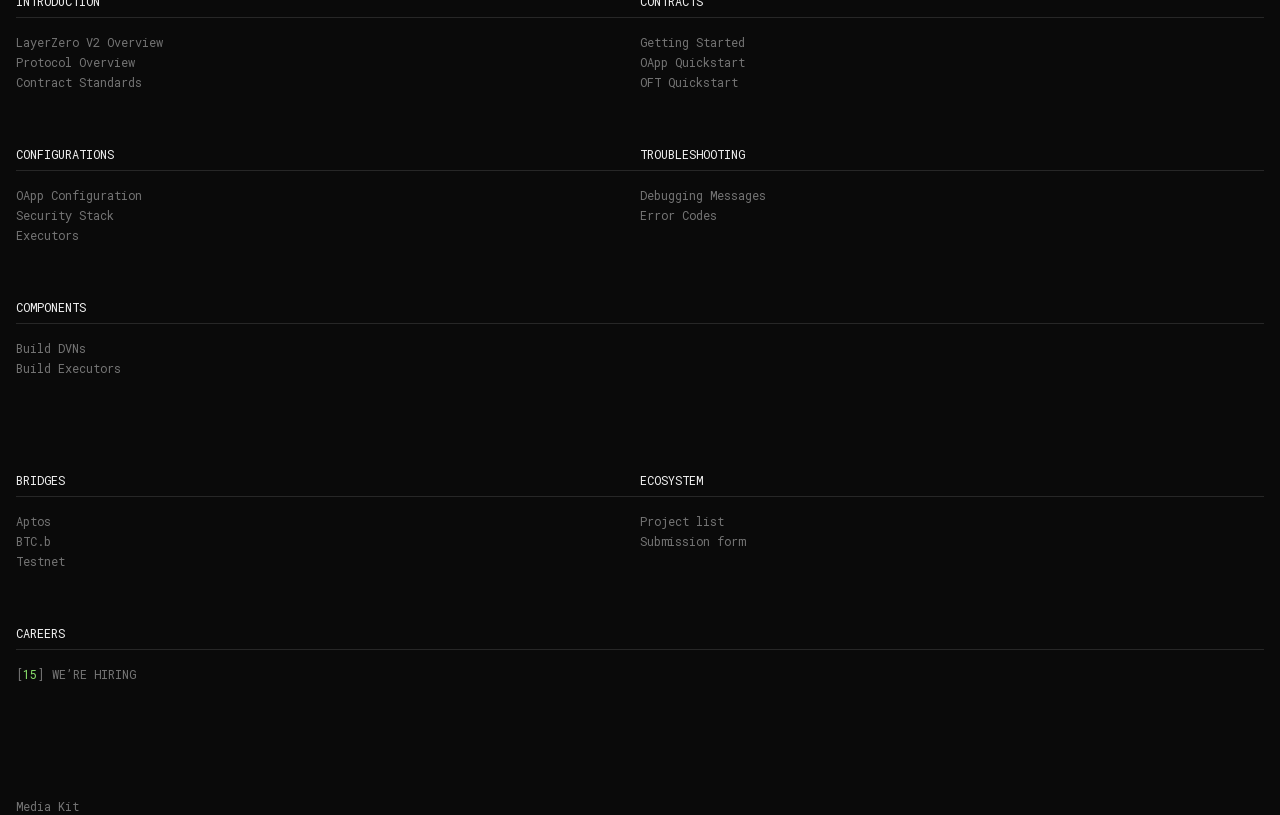What is the last link in the 'BRIDGES' category?
From the image, respond using a single word or phrase.

Testnet